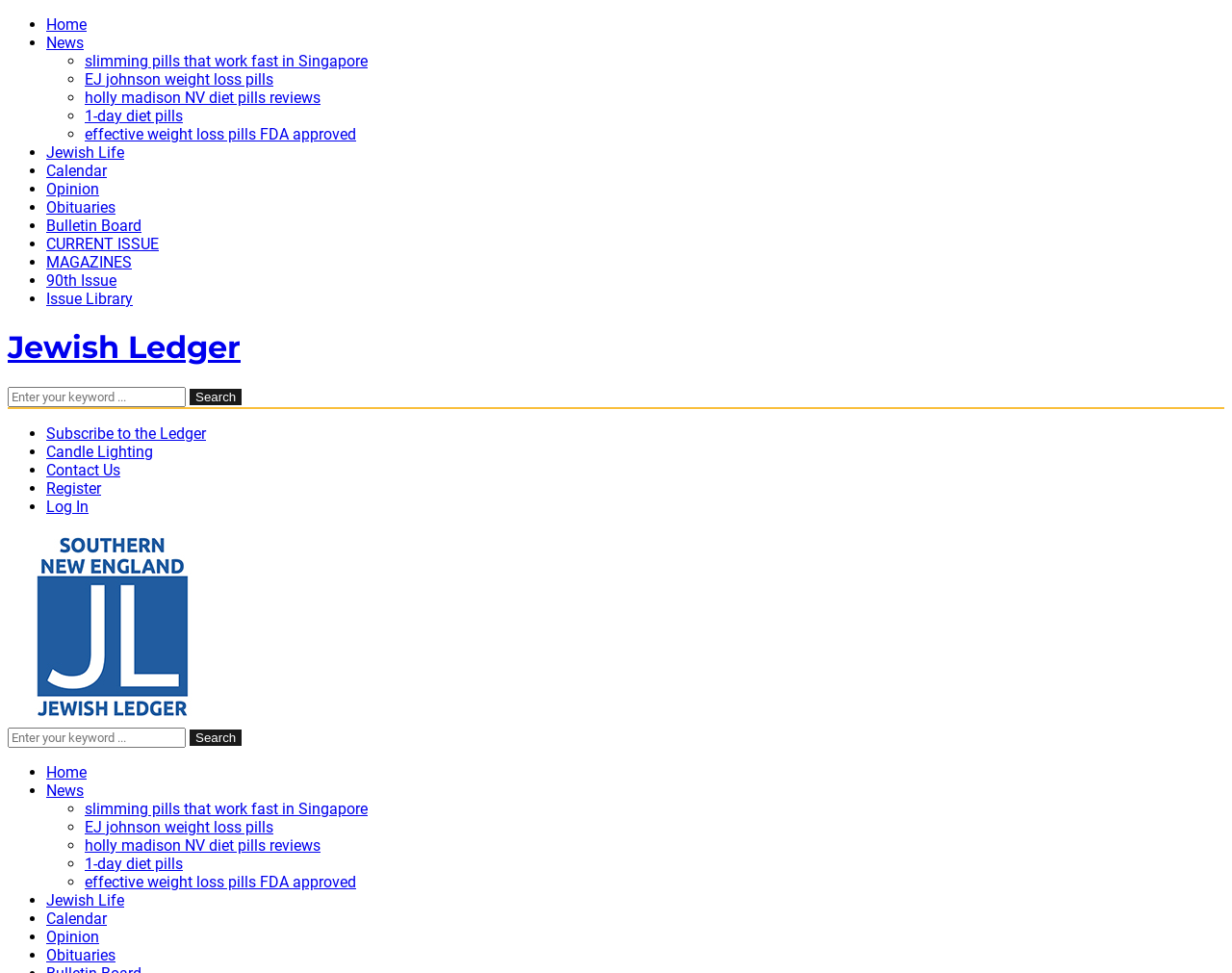Please specify the bounding box coordinates of the area that should be clicked to accomplish the following instruction: "Subscribe to the Ledger". The coordinates should consist of four float numbers between 0 and 1, i.e., [left, top, right, bottom].

[0.038, 0.436, 0.167, 0.455]